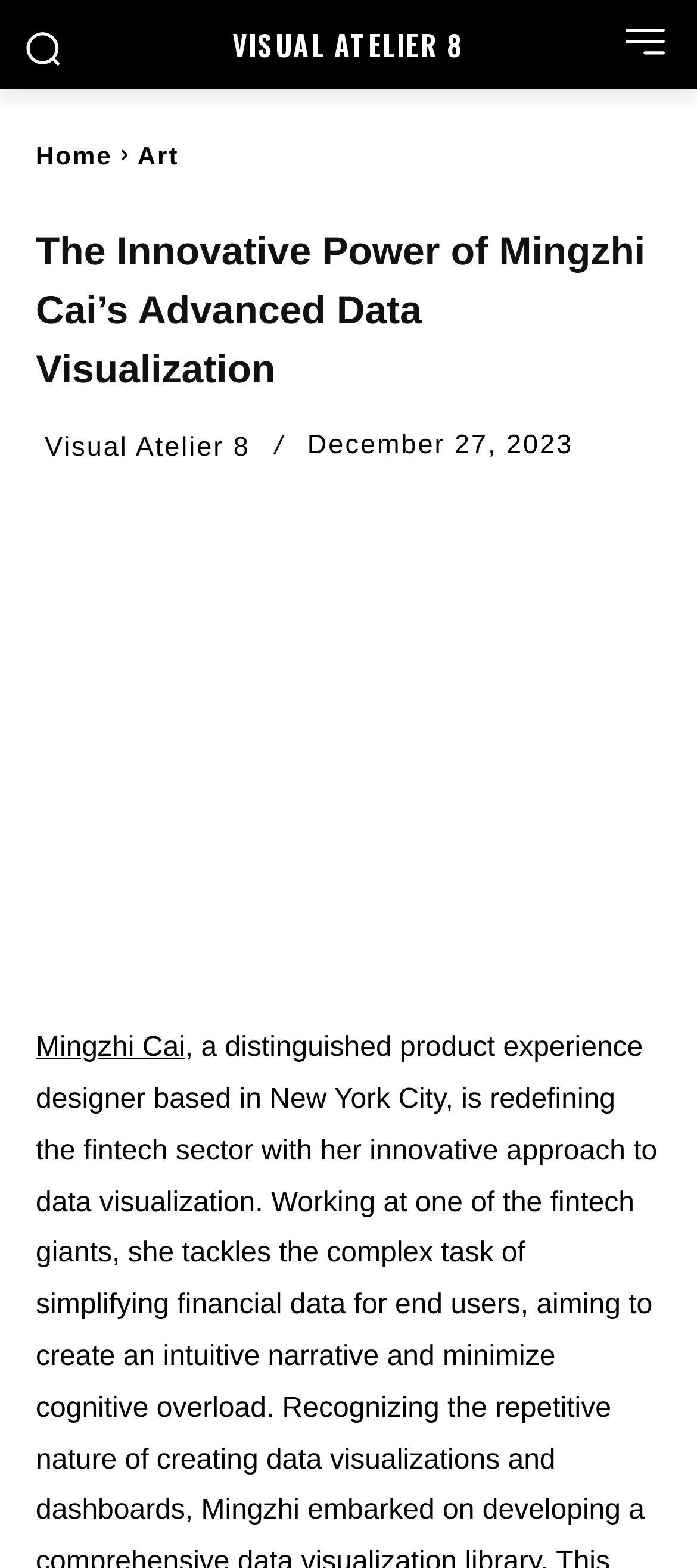Kindly provide the bounding box coordinates of the section you need to click on to fulfill the given instruction: "Go to the Home page".

[0.051, 0.09, 0.161, 0.108]